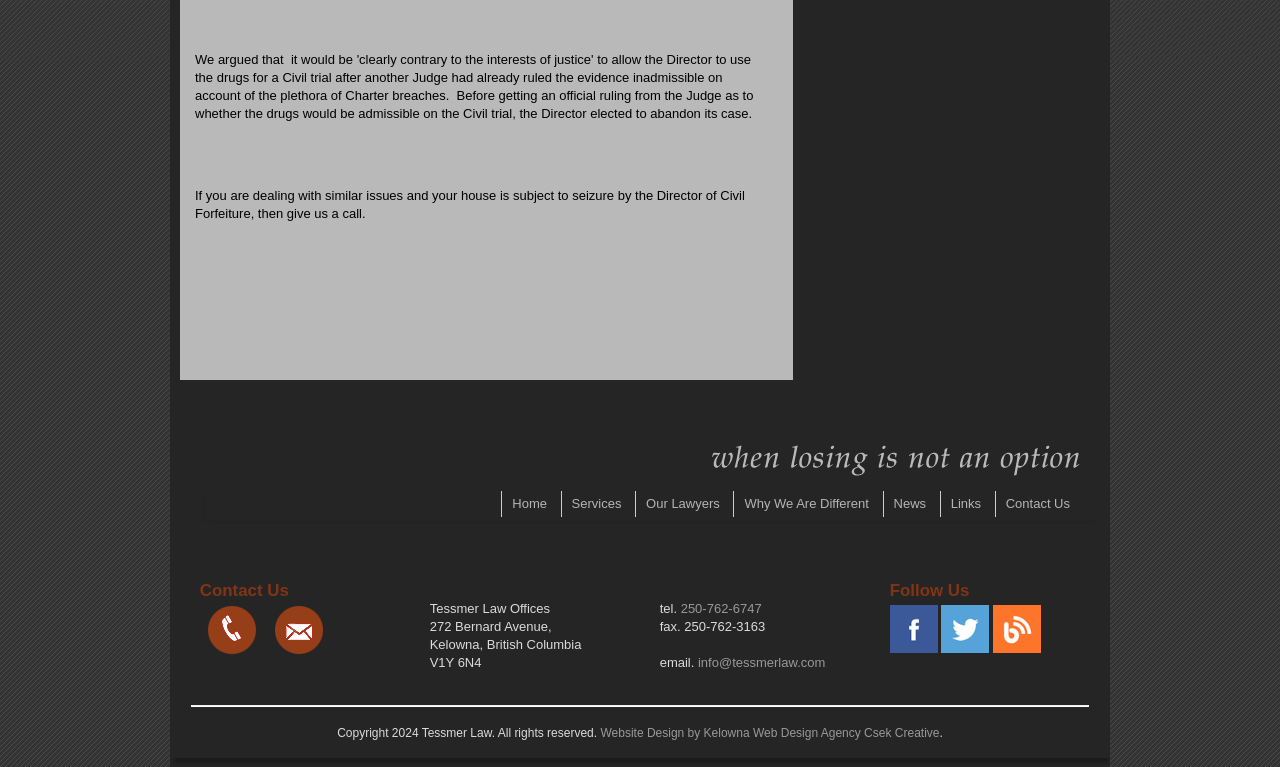Using the description "Our Lawyers", predict the bounding box of the relevant HTML element.

[0.496, 0.64, 0.57, 0.674]